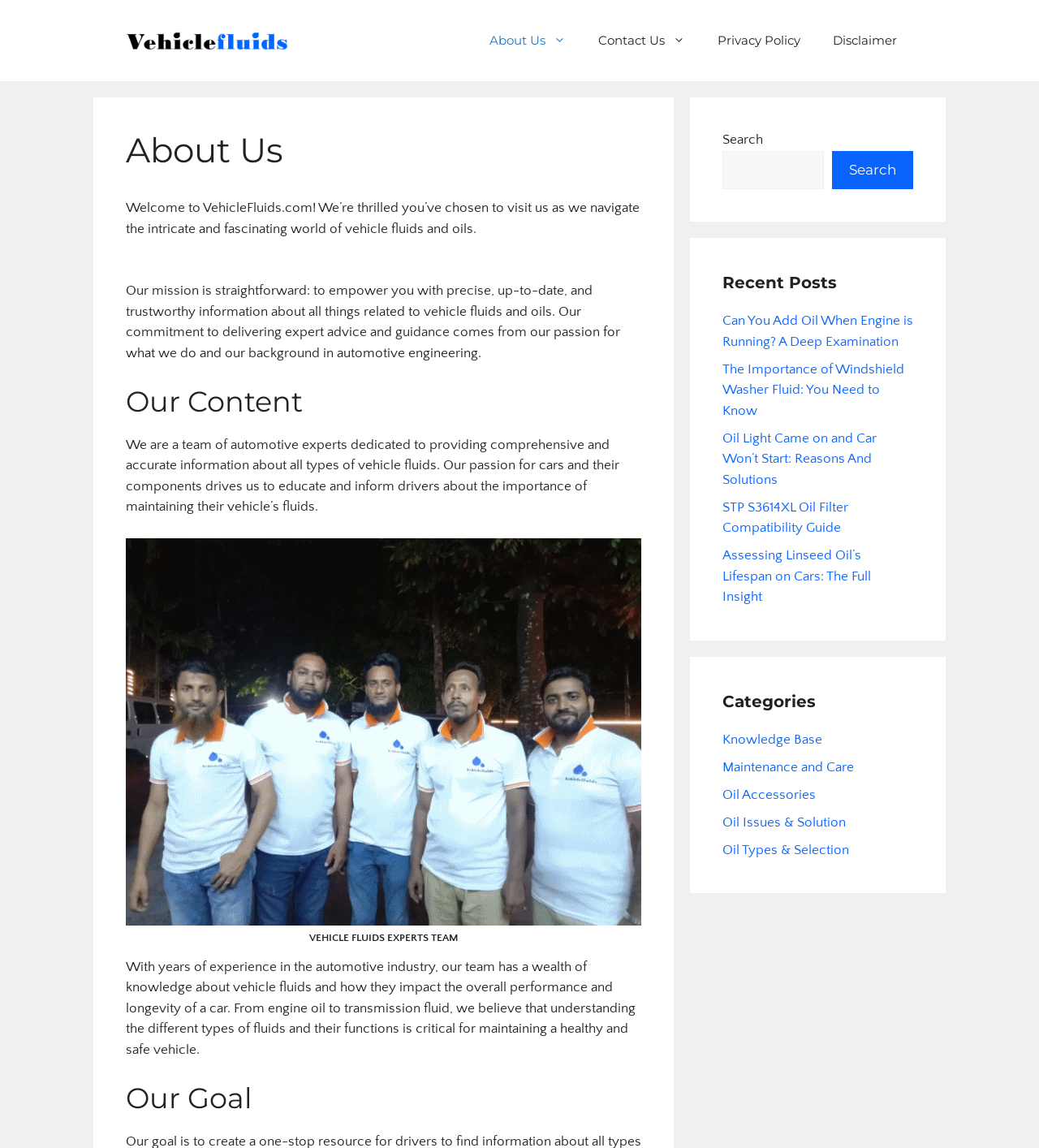Please locate the bounding box coordinates of the element that needs to be clicked to achieve the following instruction: "Search for something". The coordinates should be four float numbers between 0 and 1, i.e., [left, top, right, bottom].

[0.695, 0.131, 0.793, 0.165]